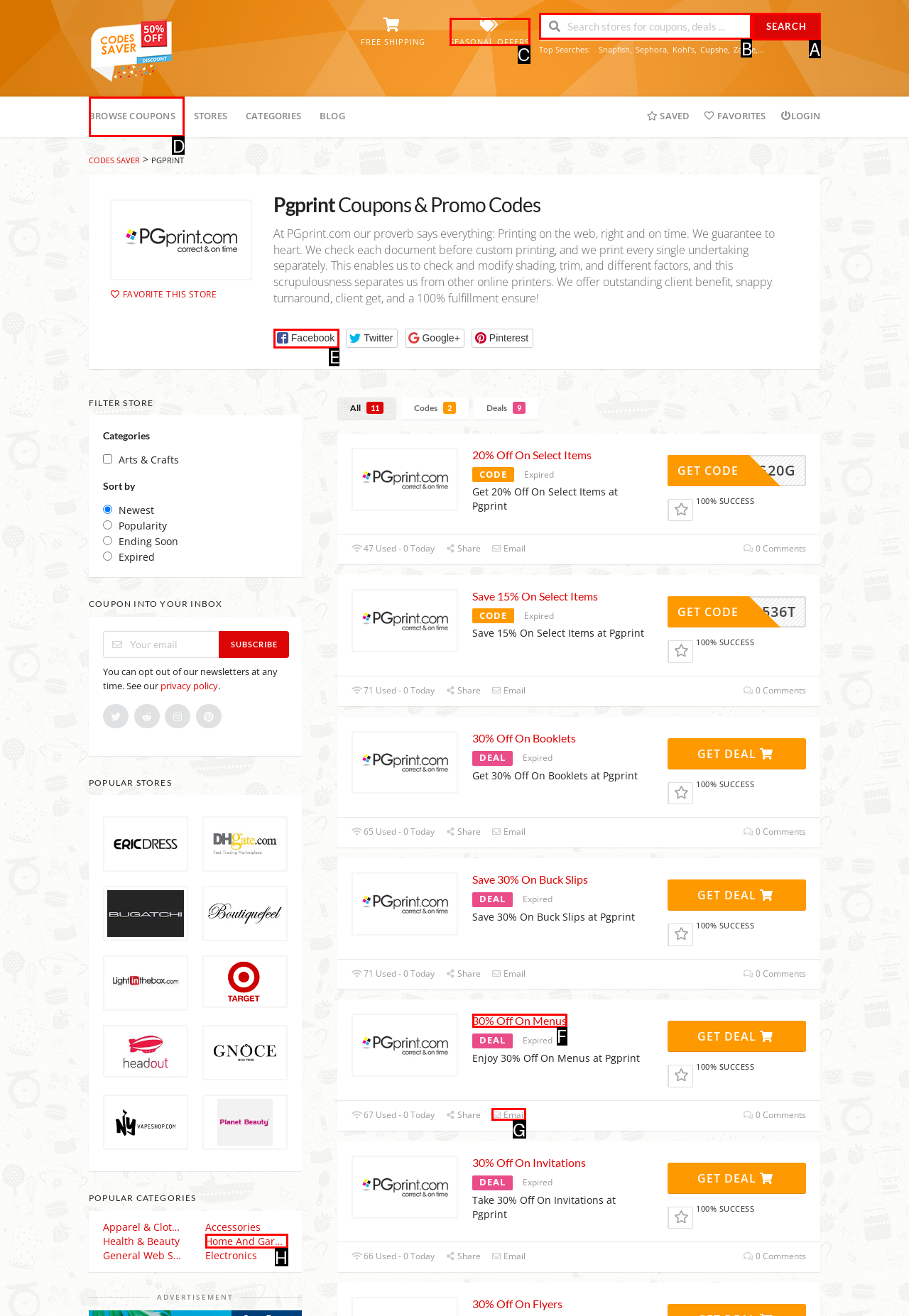Determine which HTML element I should select to execute the task: Search for coupons and deals
Reply with the corresponding option's letter from the given choices directly.

B